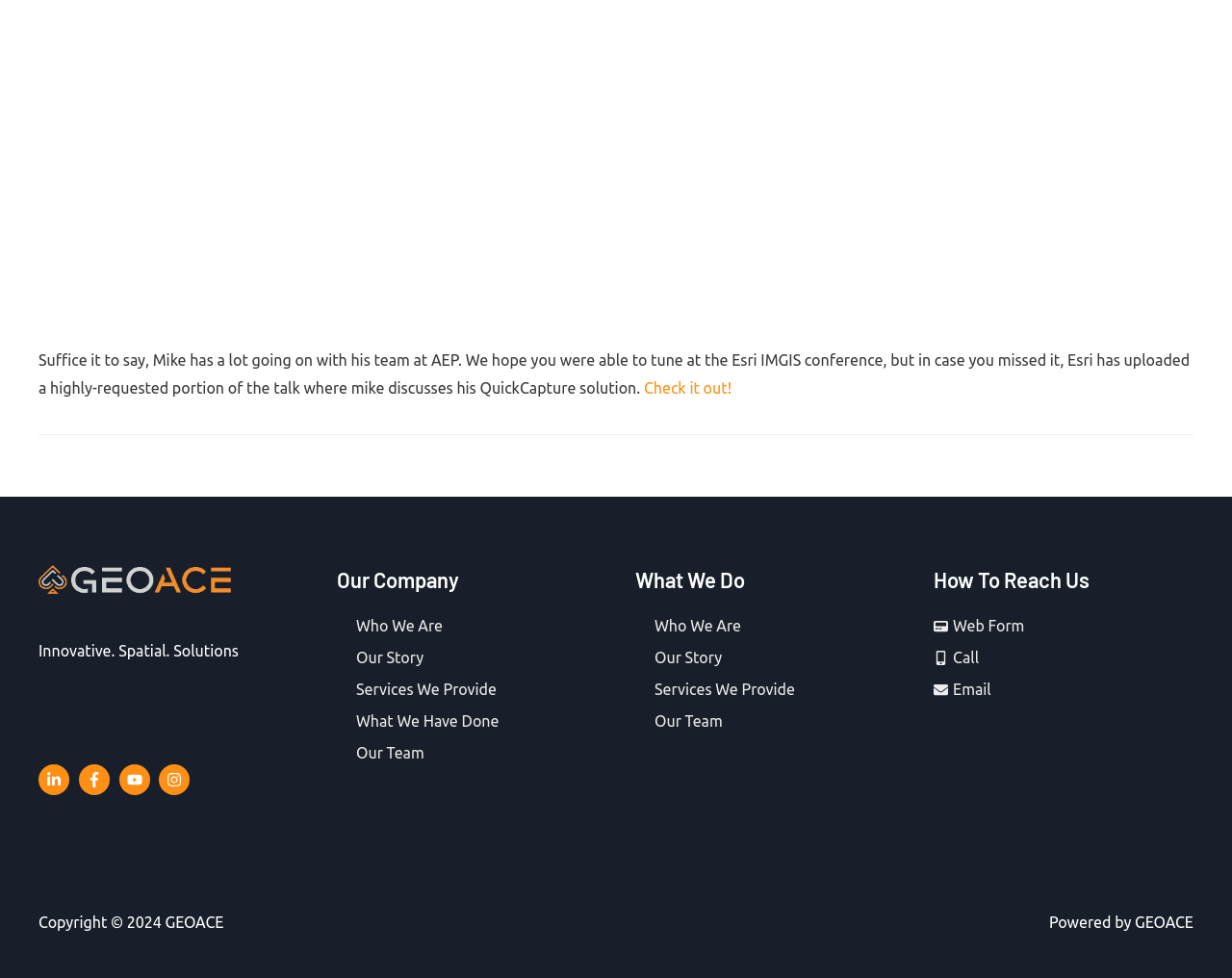Determine the bounding box coordinates of the clickable region to execute the instruction: "Contact us through pager". The coordinates should be four float numbers between 0 and 1, denoted as [left, top, right, bottom].

[0.758, 0.631, 0.832, 0.649]